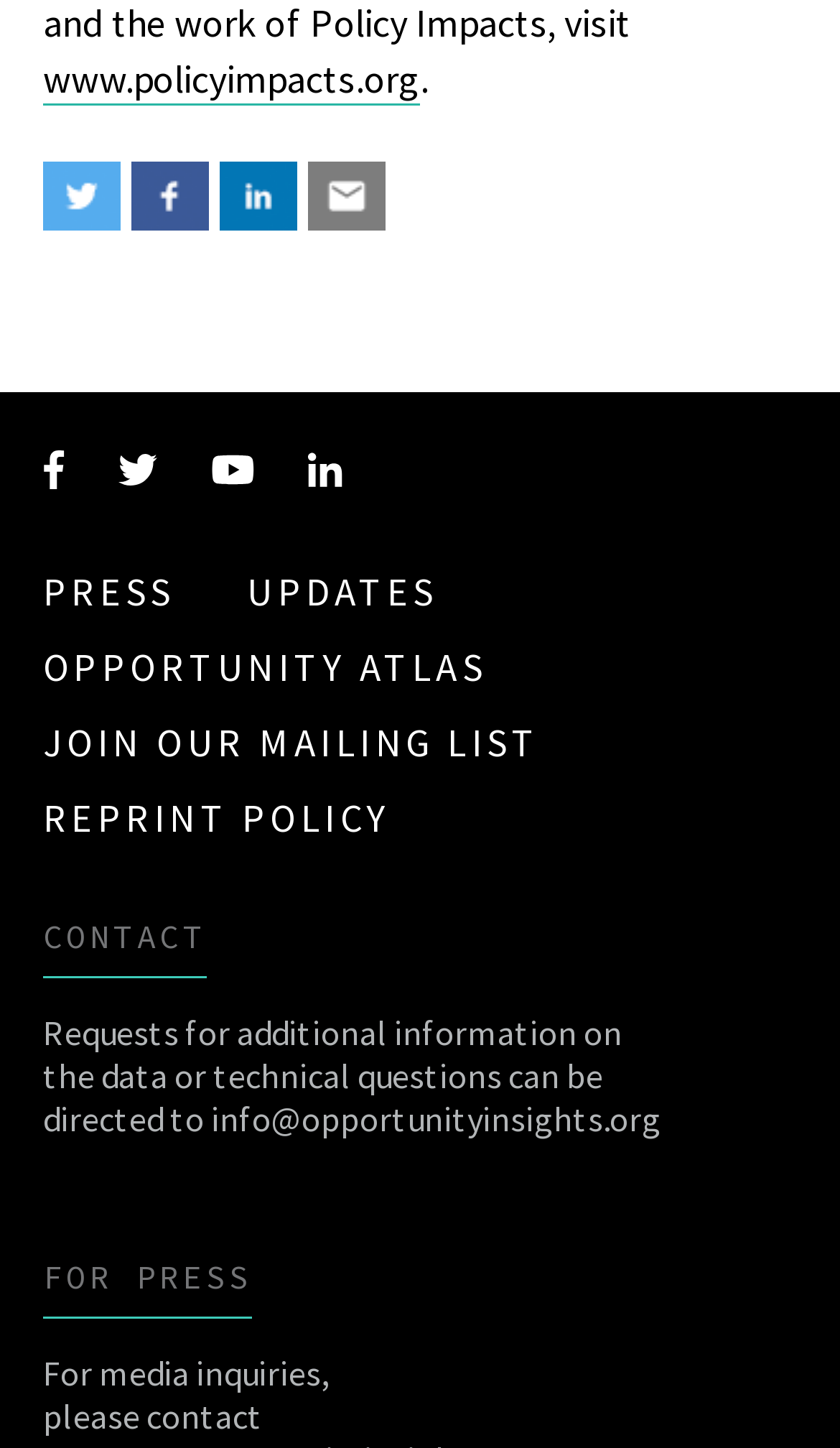Identify and provide the bounding box for the element described by: "Opportunity Atlas".

[0.051, 0.443, 0.579, 0.478]